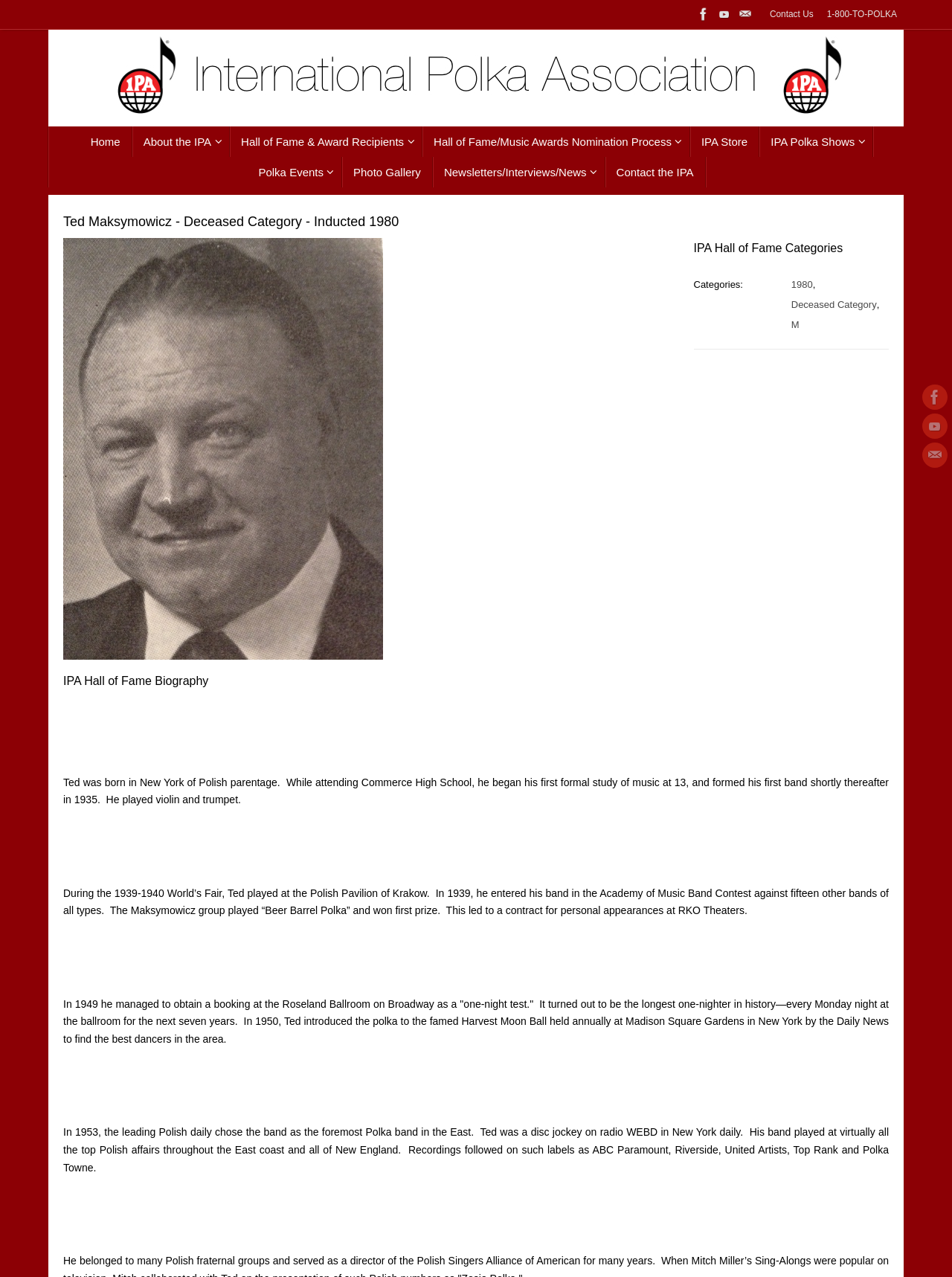Where did Ted Maksymowicz play in 1939?
Could you please answer the question thoroughly and with as much detail as possible?

This answer can be obtained by reading the biography of Ted Maksymowicz, which states that 'During the 1939-1940 World’s Fair, Ted played at the Polish Pavilion of Krakow'.